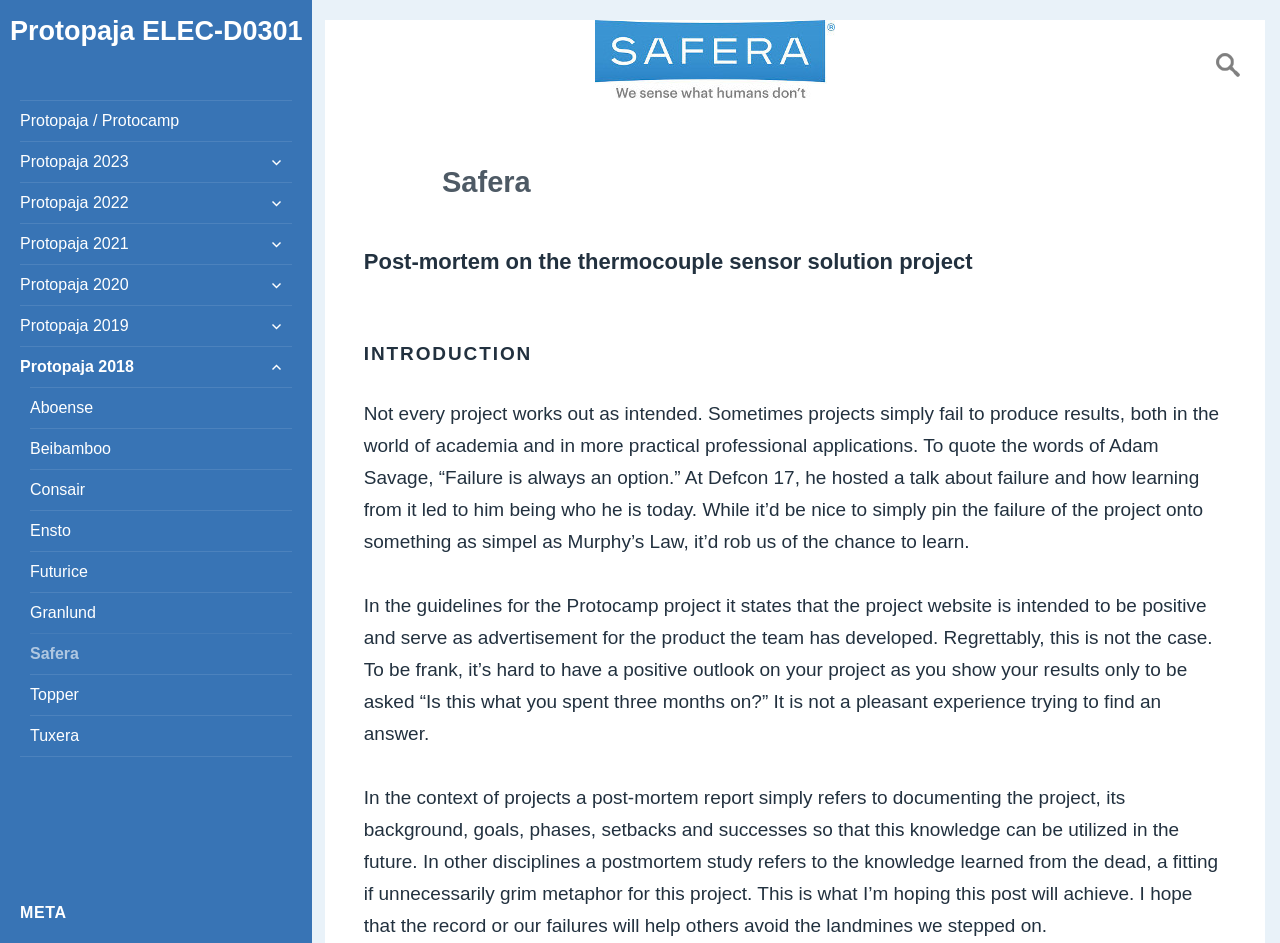How long did the project last?
Please analyze the image and answer the question with as much detail as possible.

The text mentions that the project lasted for three months, as stated in the sentence 'Is this what you spent three months on?'.